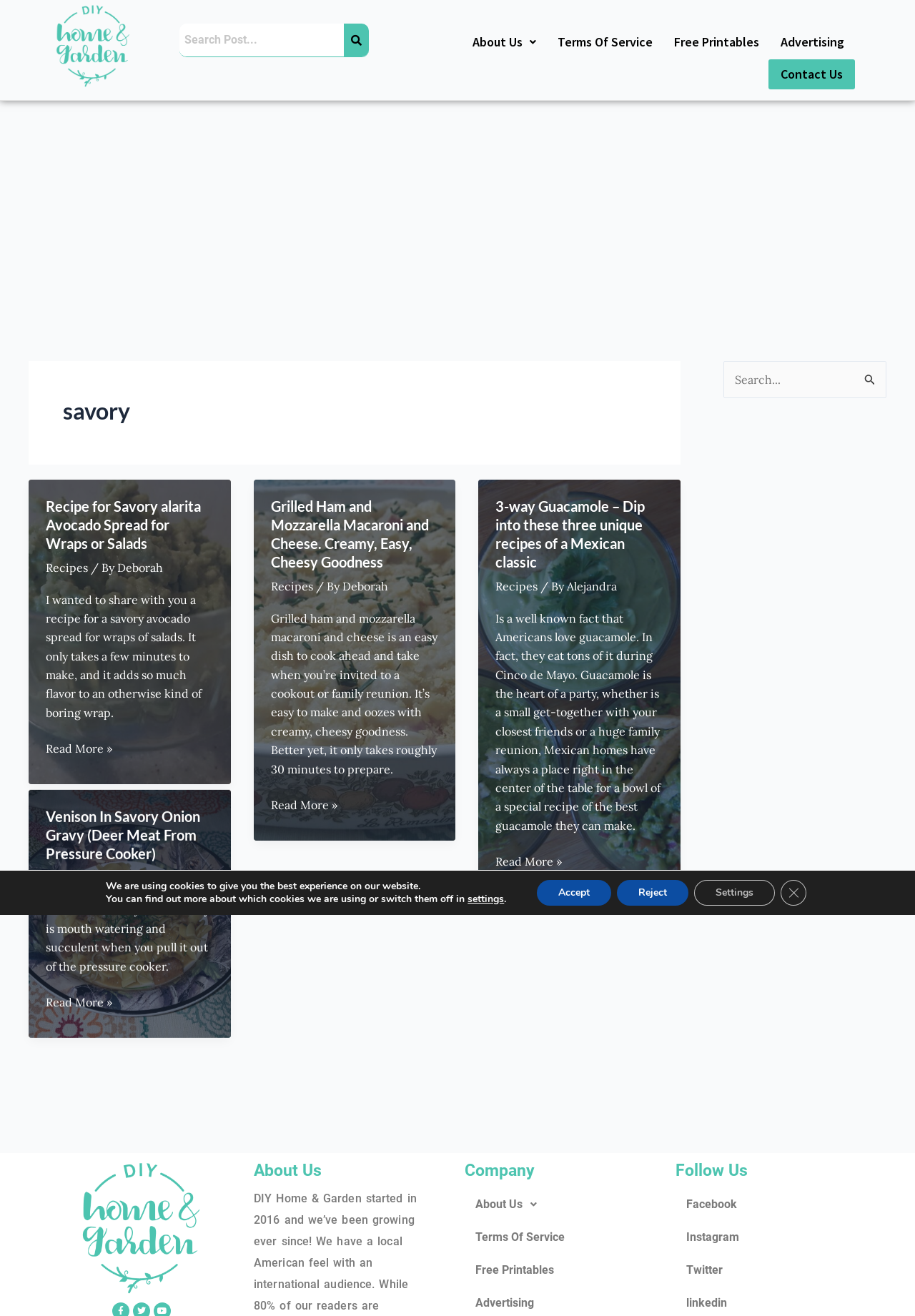Please locate the bounding box coordinates of the region I need to click to follow this instruction: "Search for recipes".

[0.196, 0.018, 0.403, 0.044]